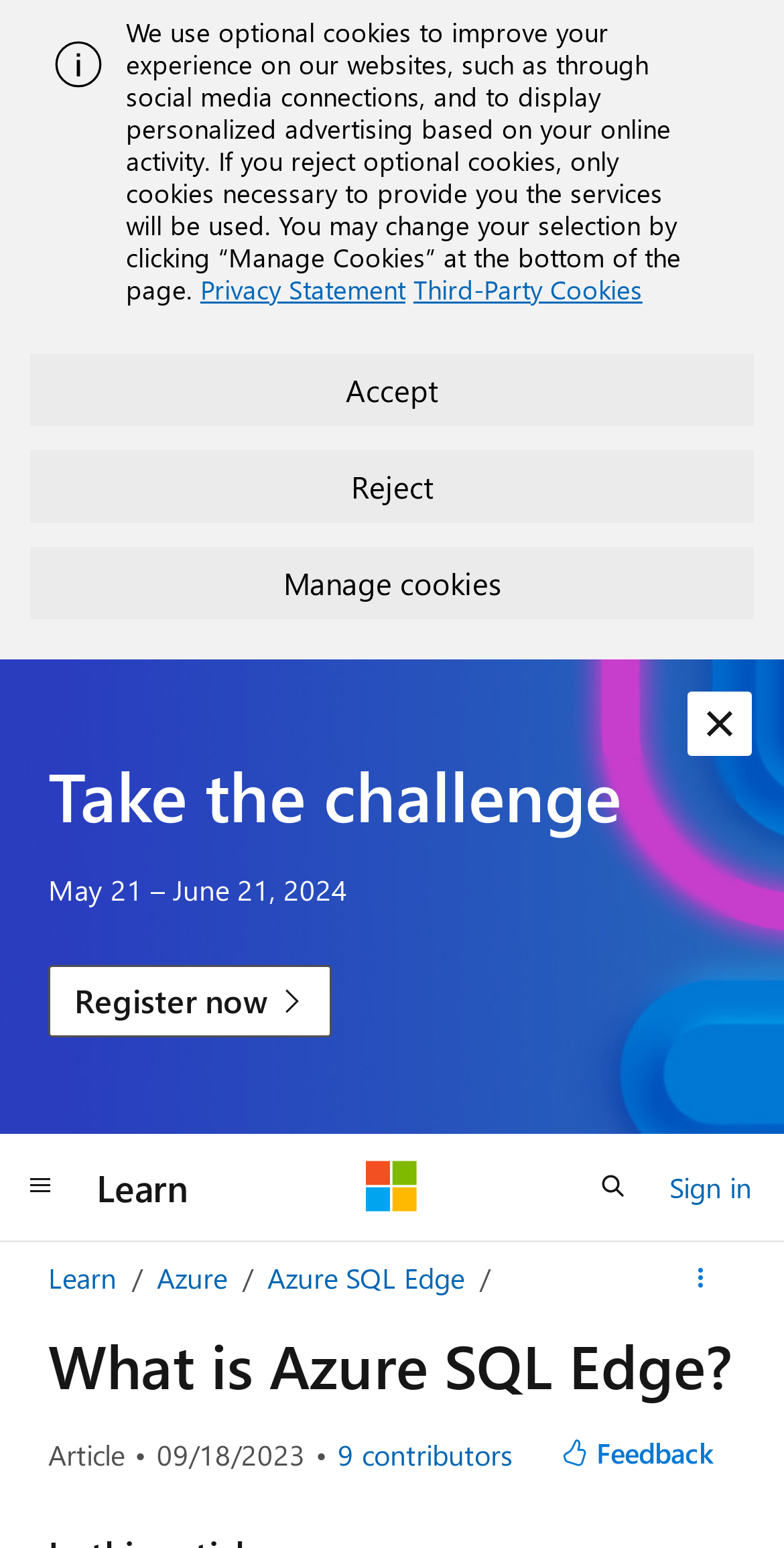Please determine and provide the text content of the webpage's heading.

What is Azure SQL Edge?